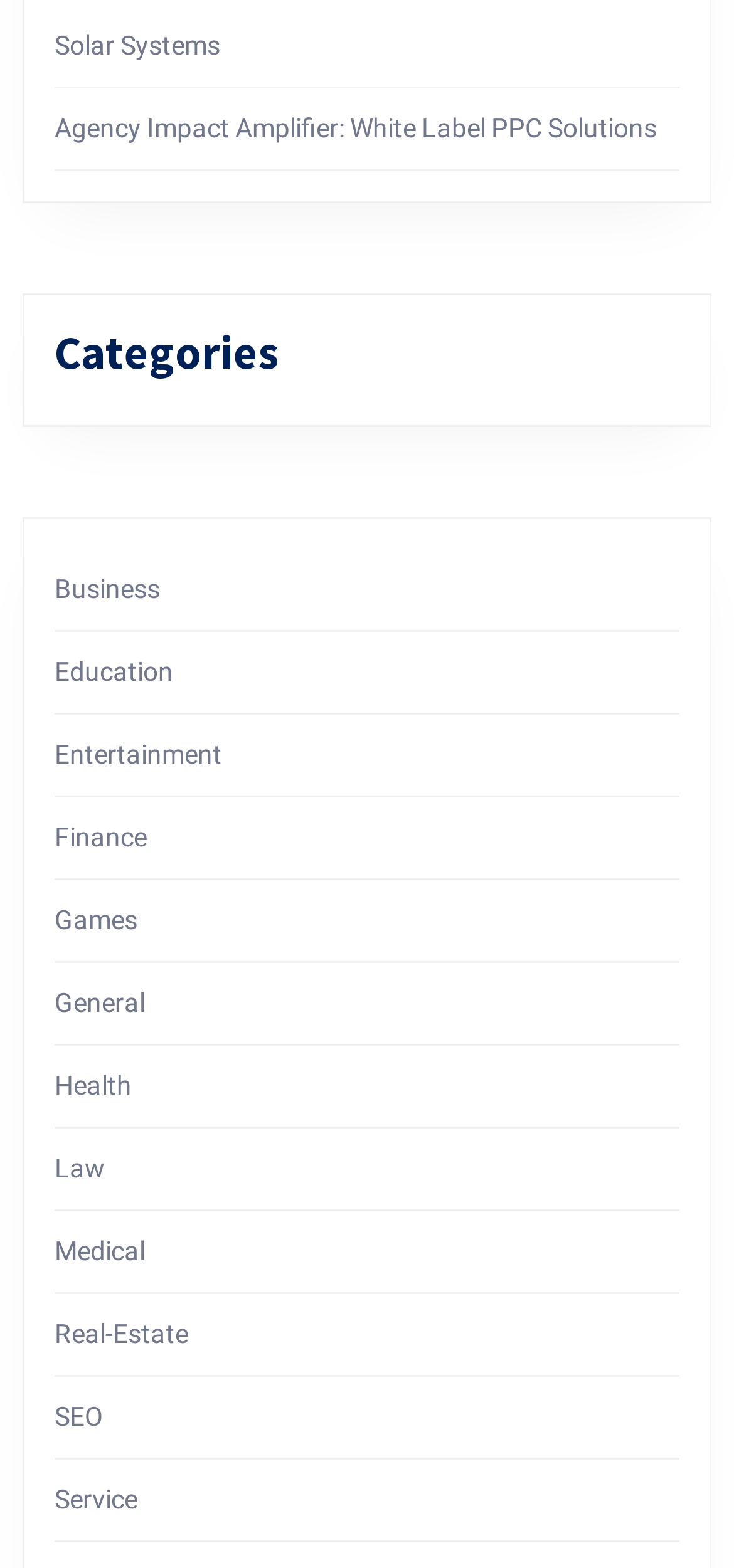Please specify the bounding box coordinates of the clickable region to carry out the following instruction: "Go to Agency Impact Amplifier page". The coordinates should be four float numbers between 0 and 1, in the format [left, top, right, bottom].

[0.074, 0.072, 0.895, 0.091]